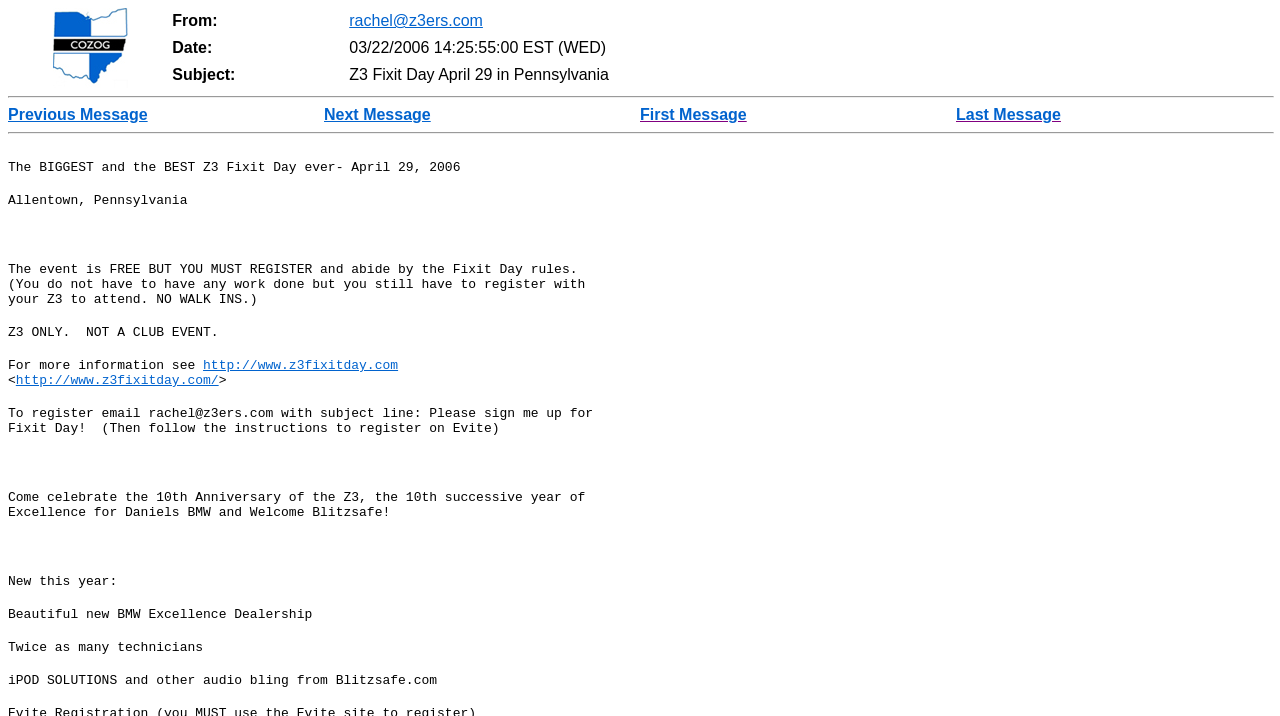Calculate the bounding box coordinates for the UI element based on the following description: "Previous Message". Ensure the coordinates are four float numbers between 0 and 1, i.e., [left, top, right, bottom].

[0.006, 0.148, 0.115, 0.172]